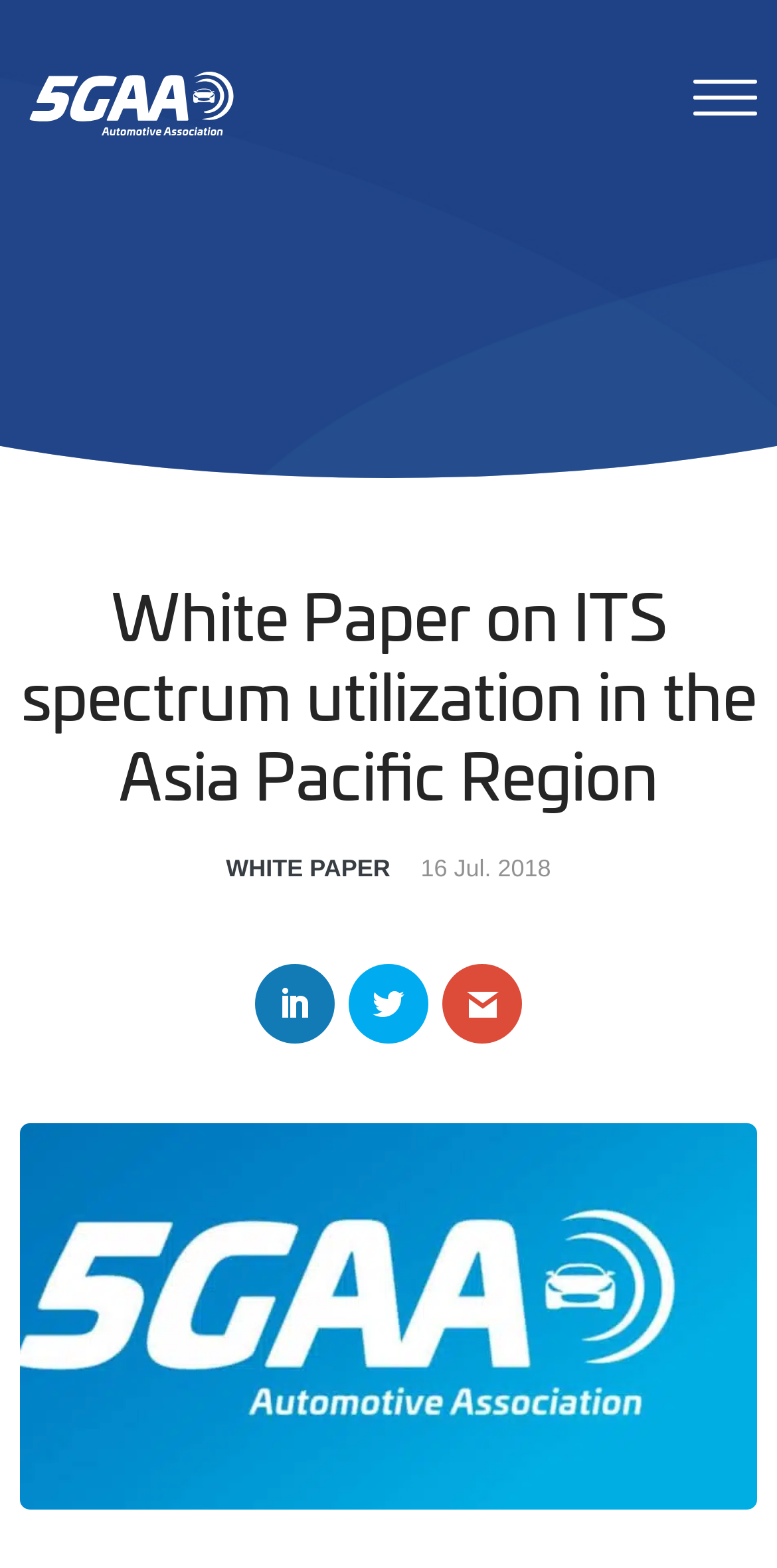What is the primary heading on this webpage?

White Paper on ITS spectrum utilization in the Asia Pacific Region